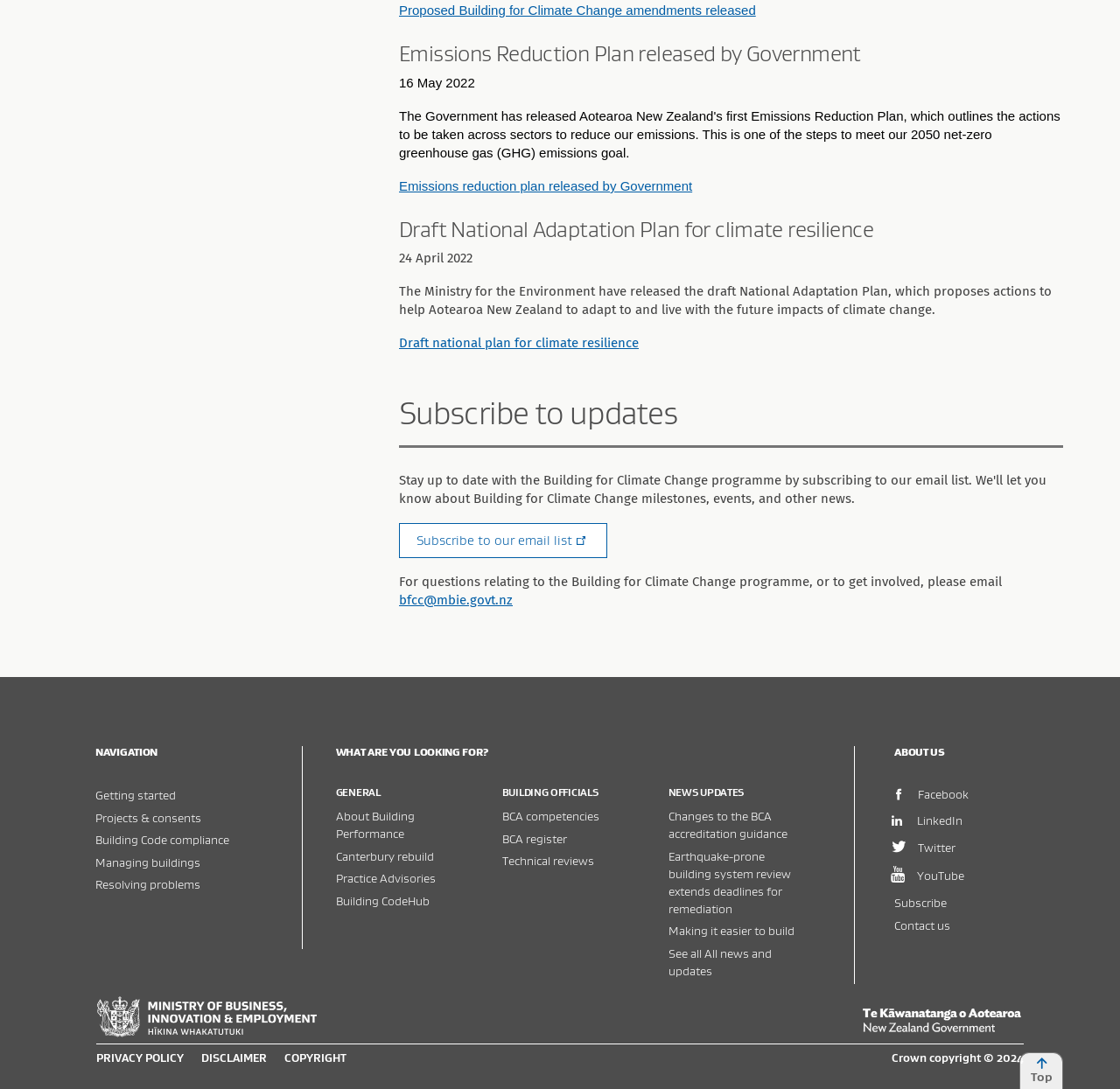Identify the bounding box coordinates for the region of the element that should be clicked to carry out the instruction: "Go to International Journal of Nursing, Midwife and Health Related Cases". The bounding box coordinates should be four float numbers between 0 and 1, i.e., [left, top, right, bottom].

None